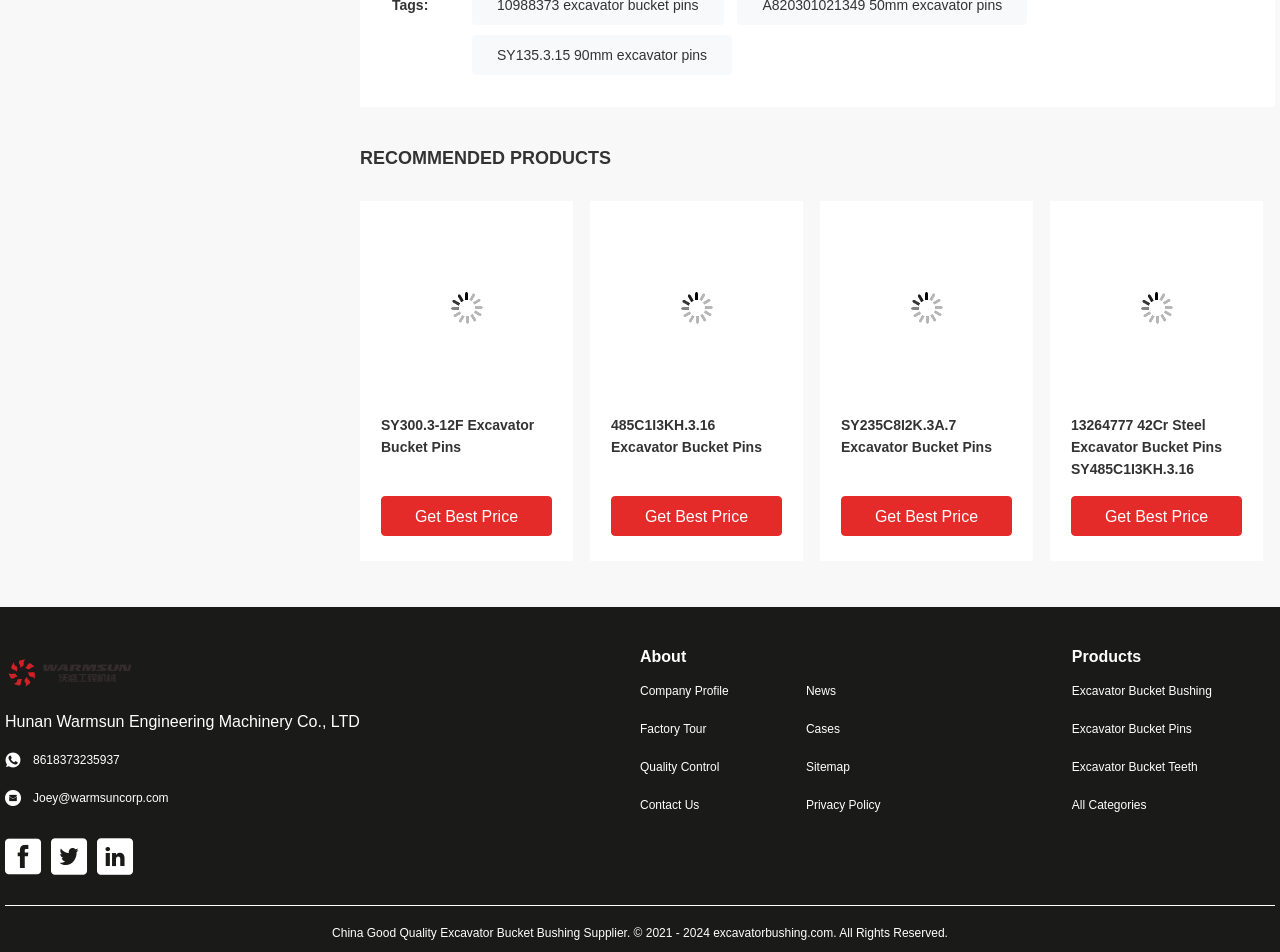Can you find the bounding box coordinates for the element that needs to be clicked to execute this instruction: "Contact the company via email"? The coordinates should be given as four float numbers between 0 and 1, i.e., [left, top, right, bottom].

[0.004, 0.829, 0.422, 0.848]